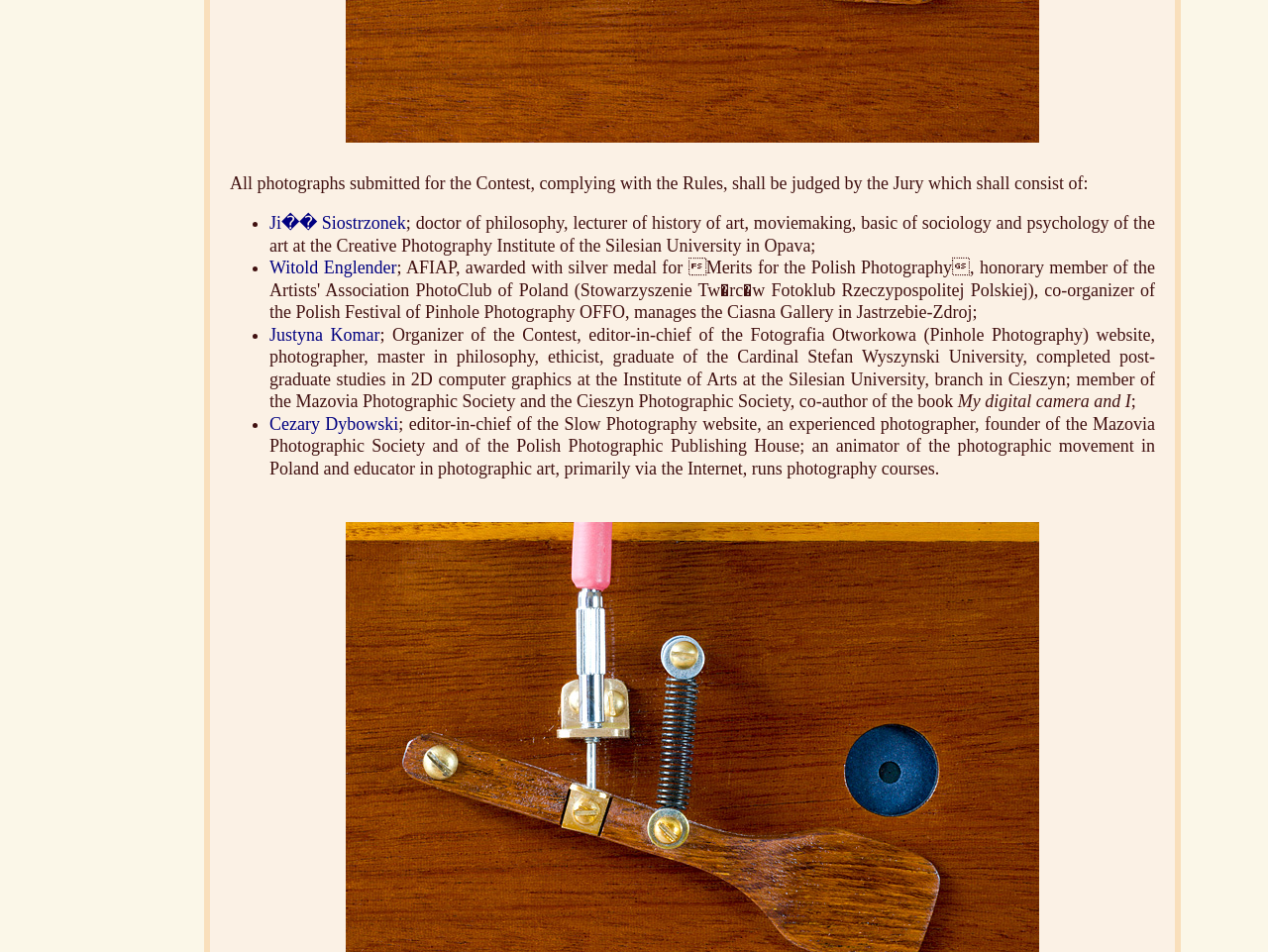What is the name of the website edited by Cezary Dybowski?
Look at the image and respond with a one-word or short-phrase answer.

Slow Photography